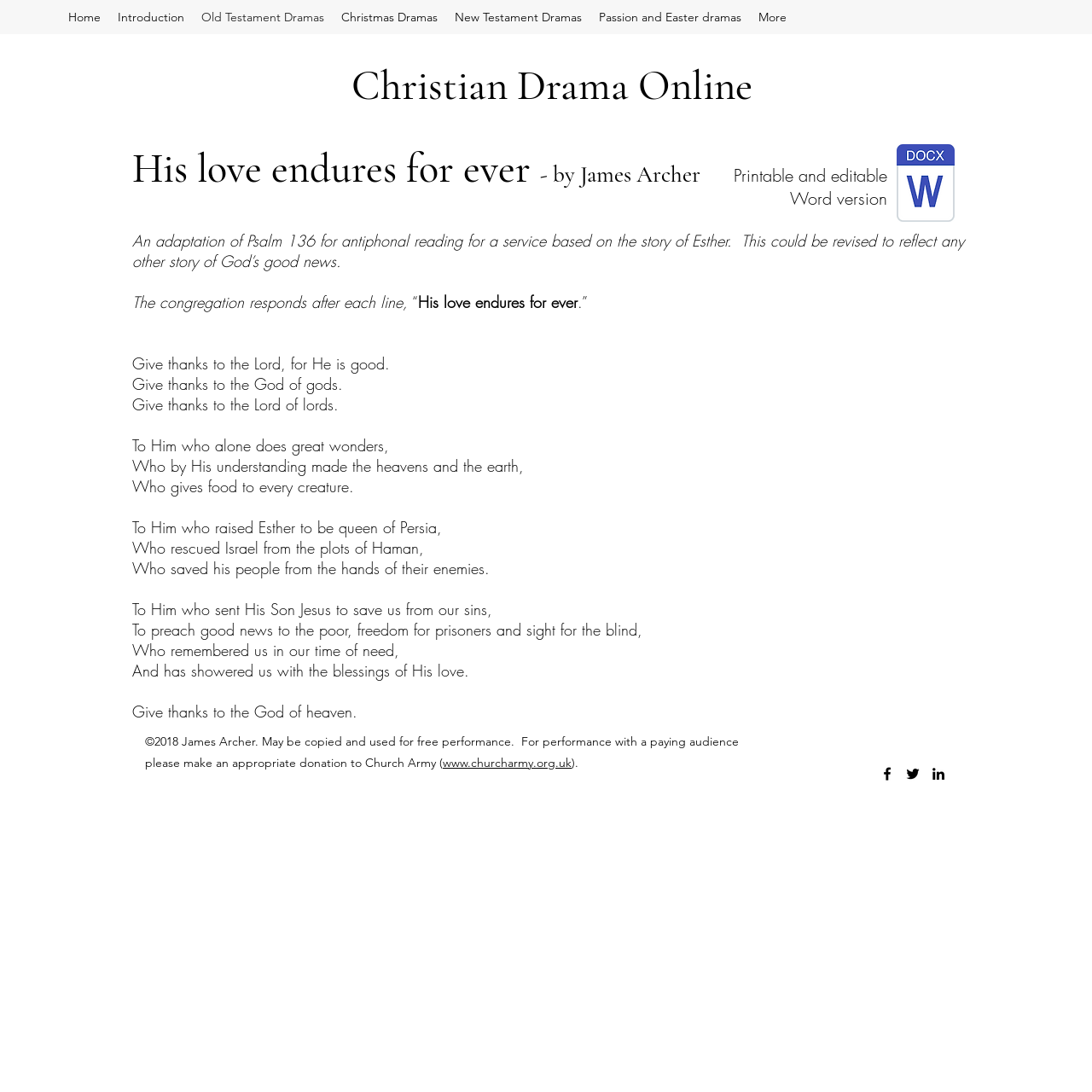Determine the bounding box coordinates of the clickable region to follow the instruction: "Visit Church Army website".

[0.405, 0.692, 0.523, 0.706]